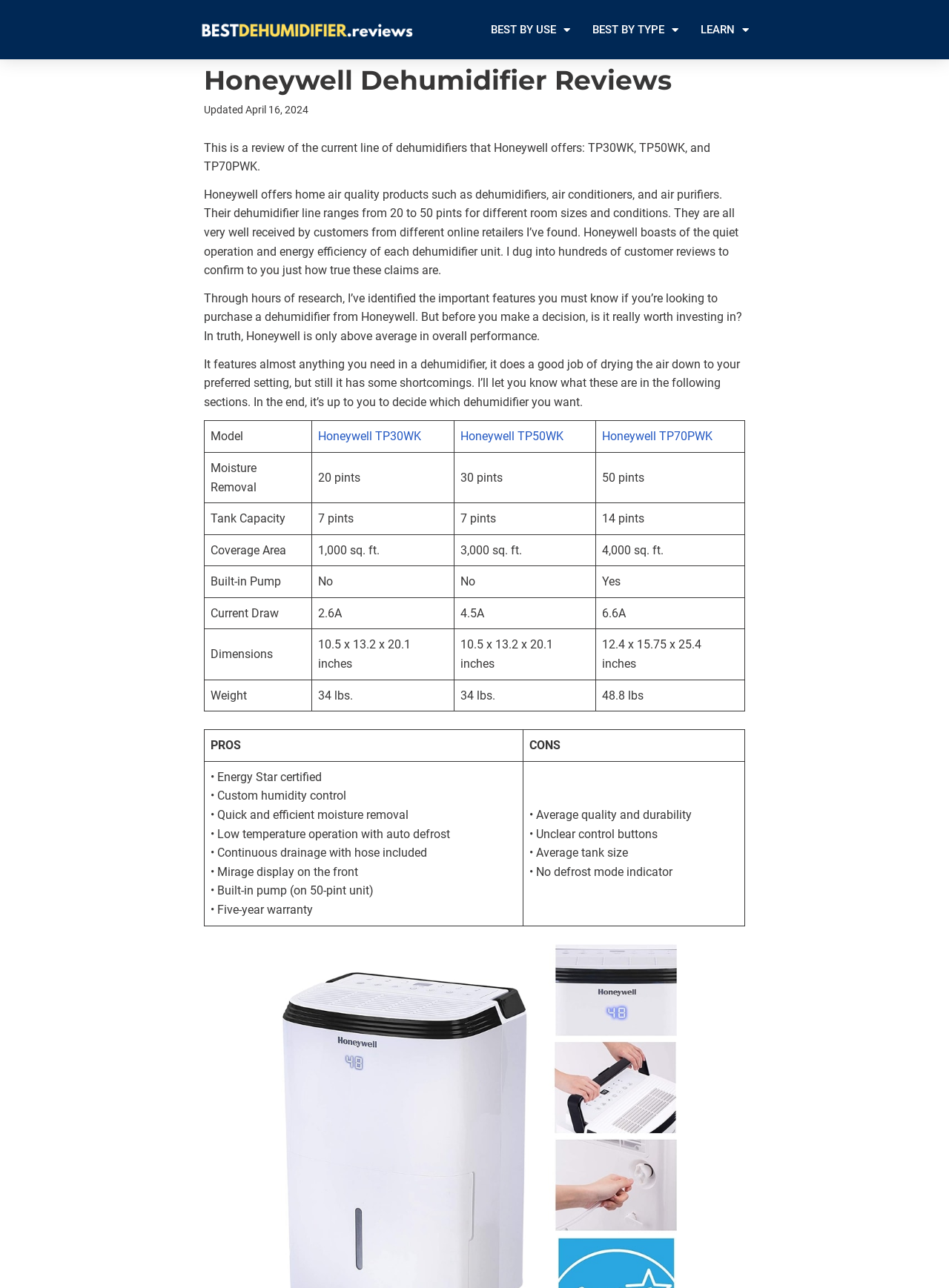Provide a one-word or short-phrase response to the question:
What is one of the cons of Honeywell dehumidifiers?

Average quality and durability